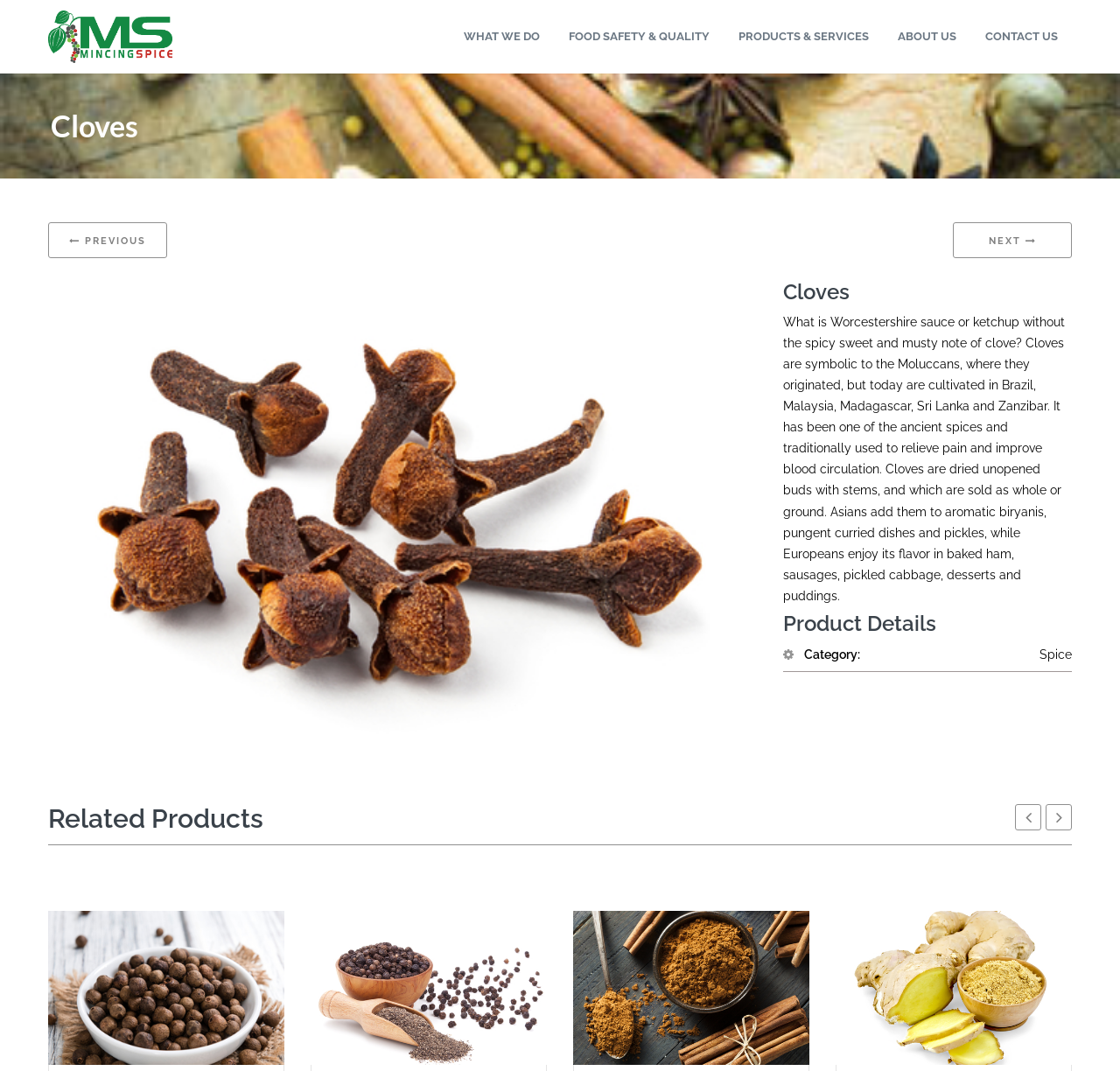Identify the bounding box for the UI element that is described as follows: "Click to View More".

[0.746, 0.851, 0.957, 0.994]